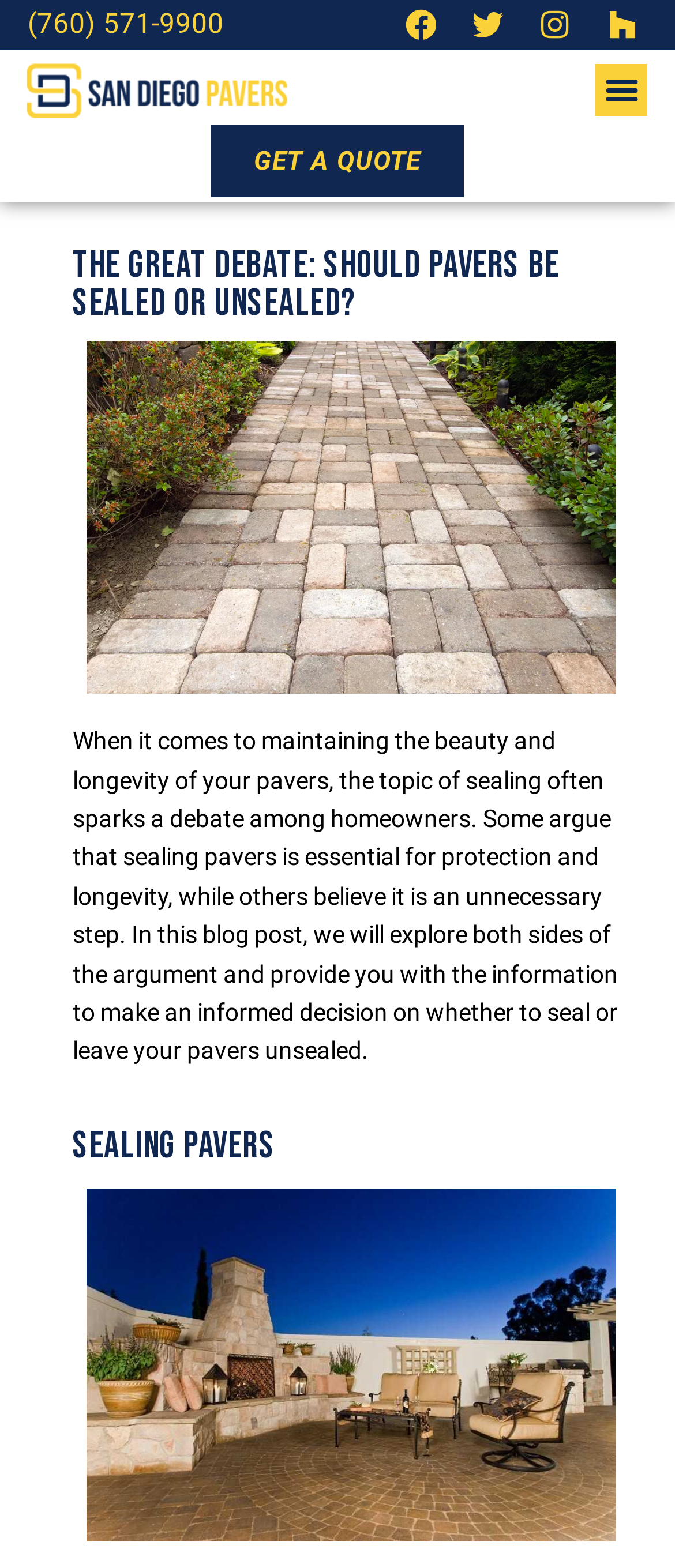Illustrate the webpage's structure and main components comprehensively.

The webpage is about increasing curb appeal and maintaining pavers. At the top left, there is a phone number link "(760) 571-9900" and a series of social media links, including Facebook, Twitter, Instagram, and Houzz, aligned horizontally. Below these links, there is a logo link "San Diego Pavers" with an accompanying image. 

On the top right, there is a "Menu Toggle" button. Below the logo, a prominent "GET A QUOTE" link is centered. The main content of the webpage starts with a heading "The Great Debate: Should Pavers Be Sealed or Unsealed?" followed by a lengthy paragraph discussing the pros and cons of sealing pavers. 

Further down, there is a subheading "Sealing Pavers" that appears to be a section of the article. Overall, the webpage has a mix of navigation links, a call-to-action, and informative content about pavers and curb appeal.